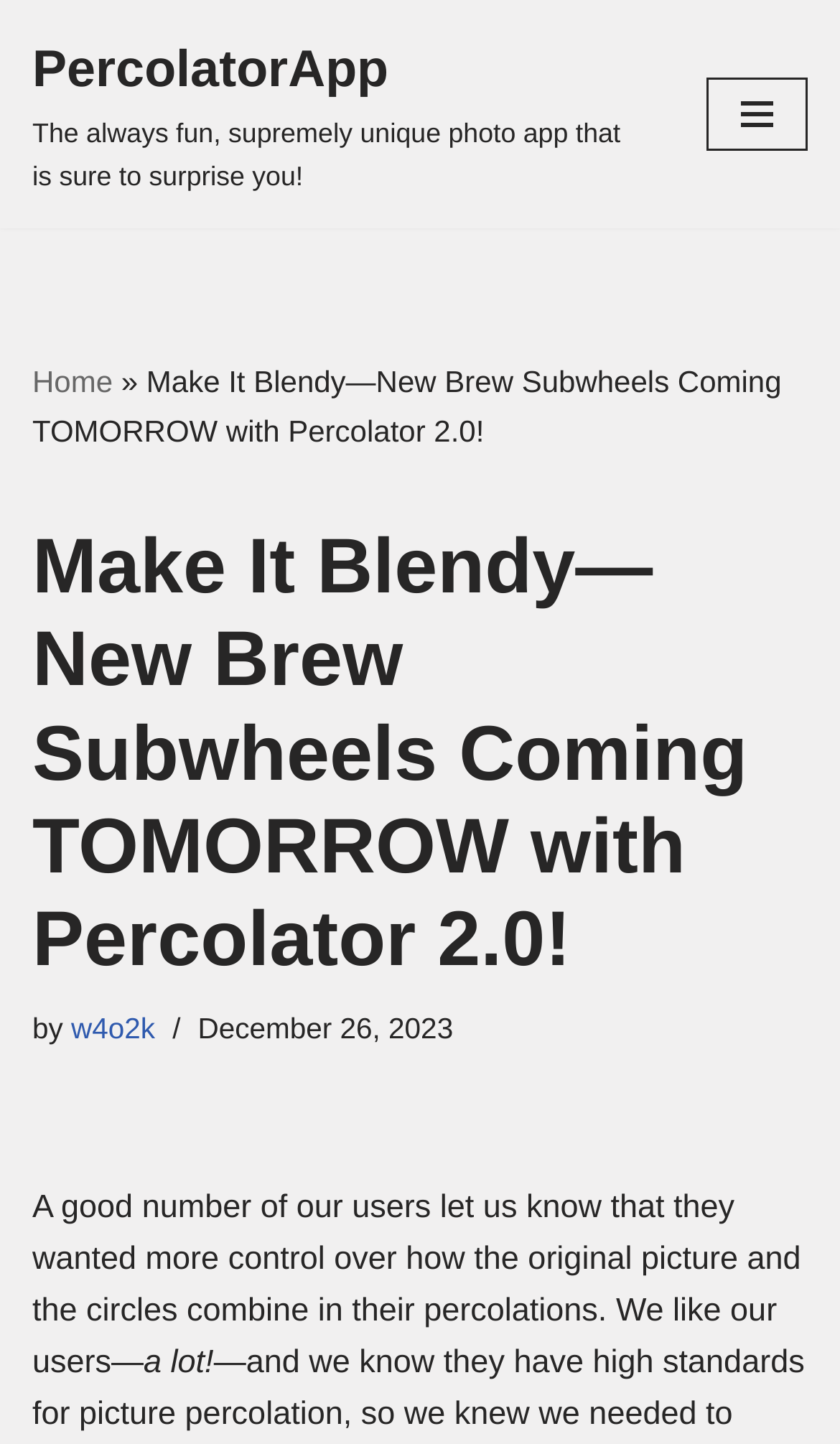What is the date of the article?
Provide a detailed answer to the question using information from the image.

I found the answer by looking at the time element which contains the StaticText element 'December 26, 2023', indicating the date of the article.